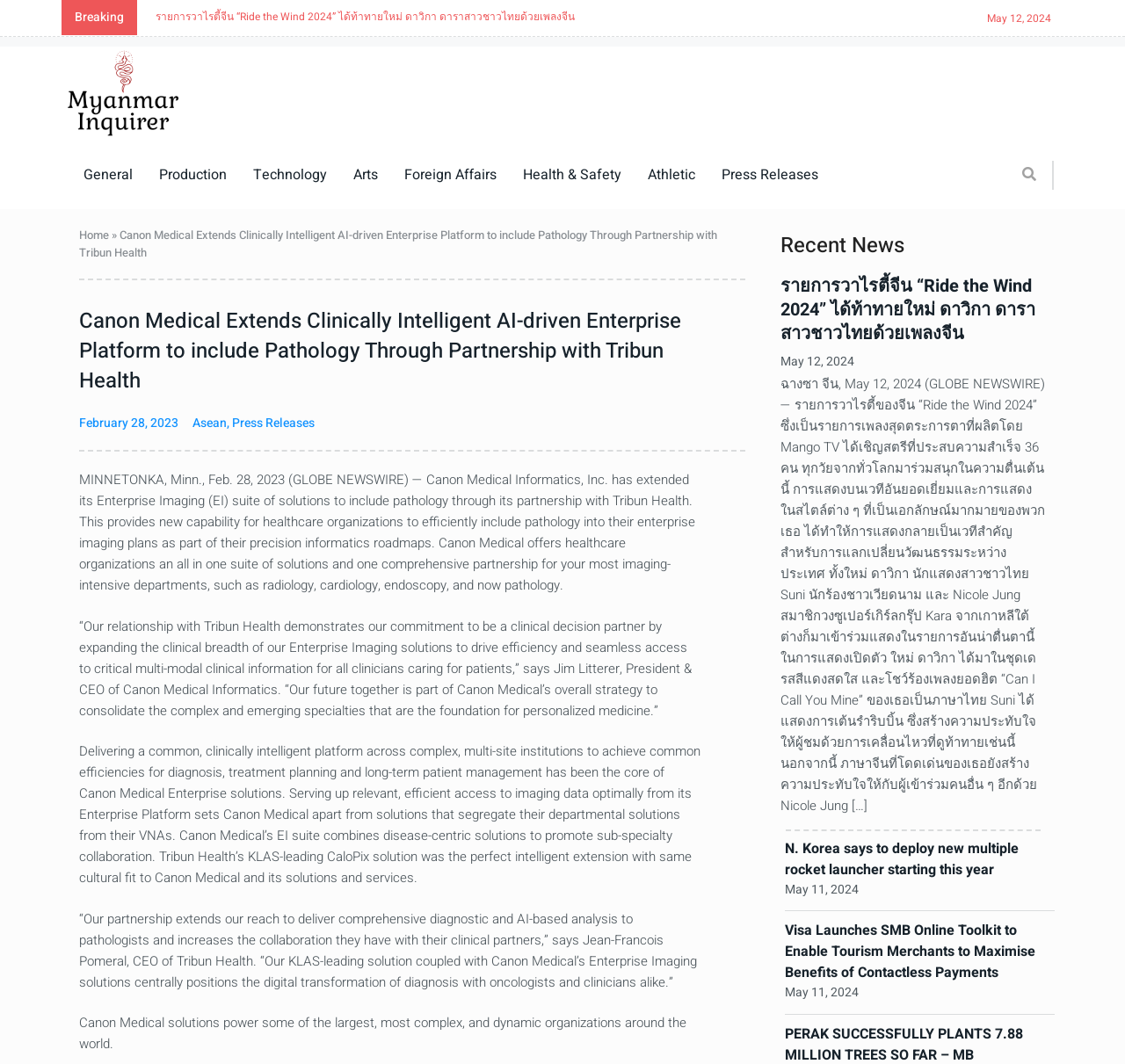How many categories are there in the top navigation menu?
Give a single word or phrase as your answer by examining the image.

8